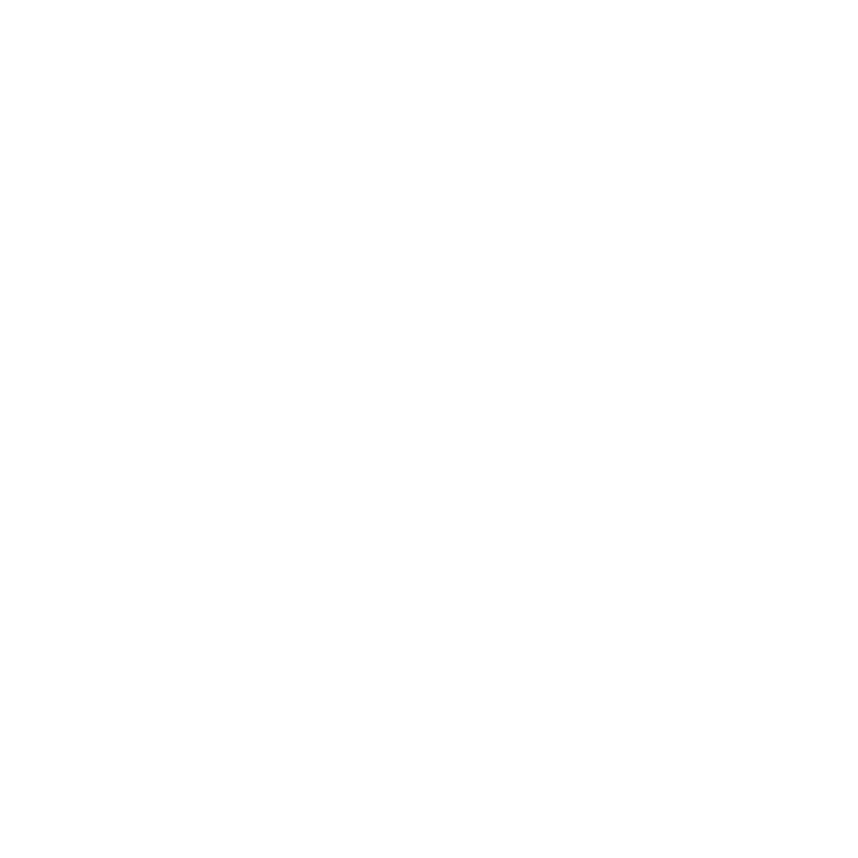Kindly respond to the following question with a single word or a brief phrase: 
What is the purpose of the QR code?

To connect with the company via WeChat